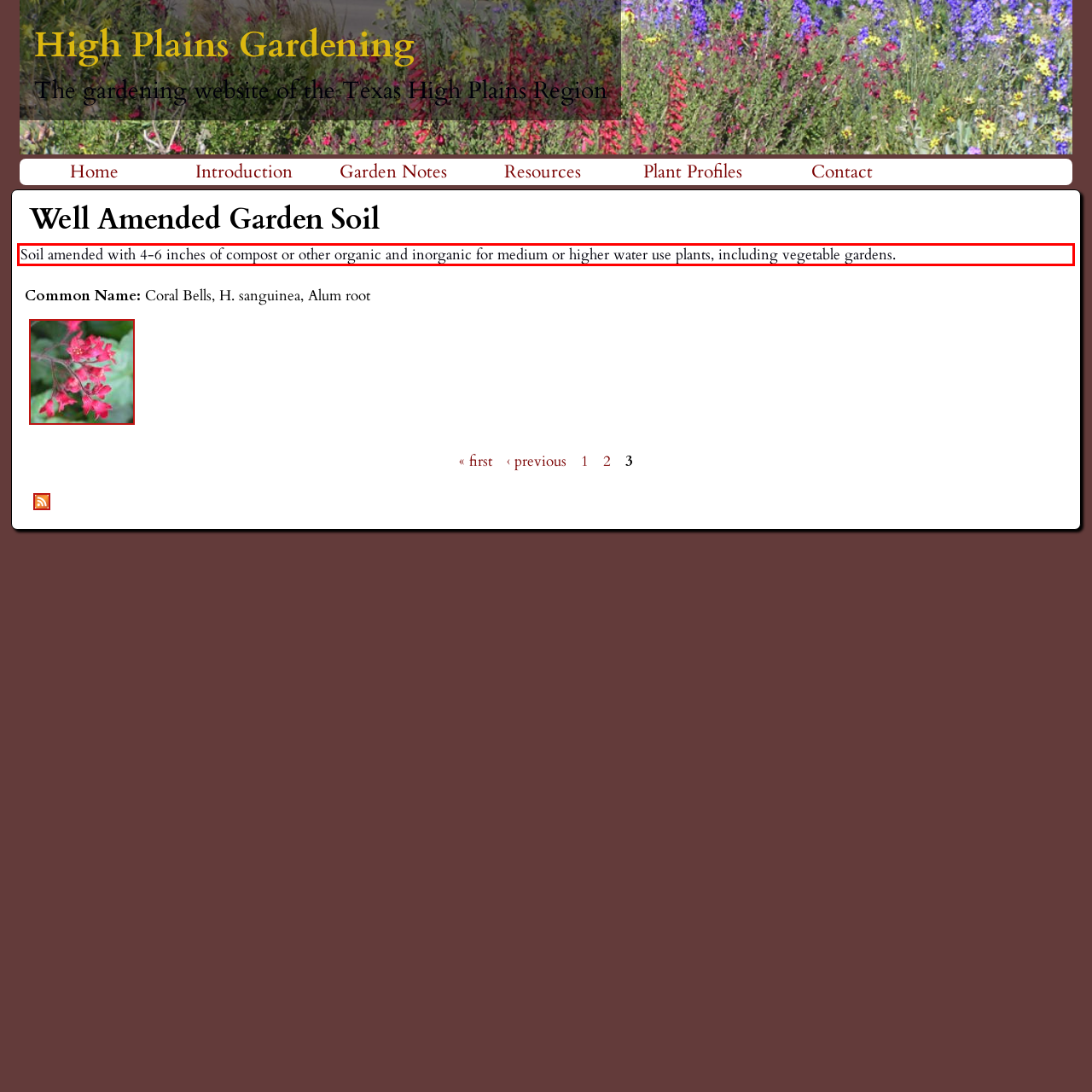Given a webpage screenshot, identify the text inside the red bounding box using OCR and extract it.

Soil amended with 4-6 inches of compost or other organic and inorganic for medium or higher water use plants, including vegetable gardens.